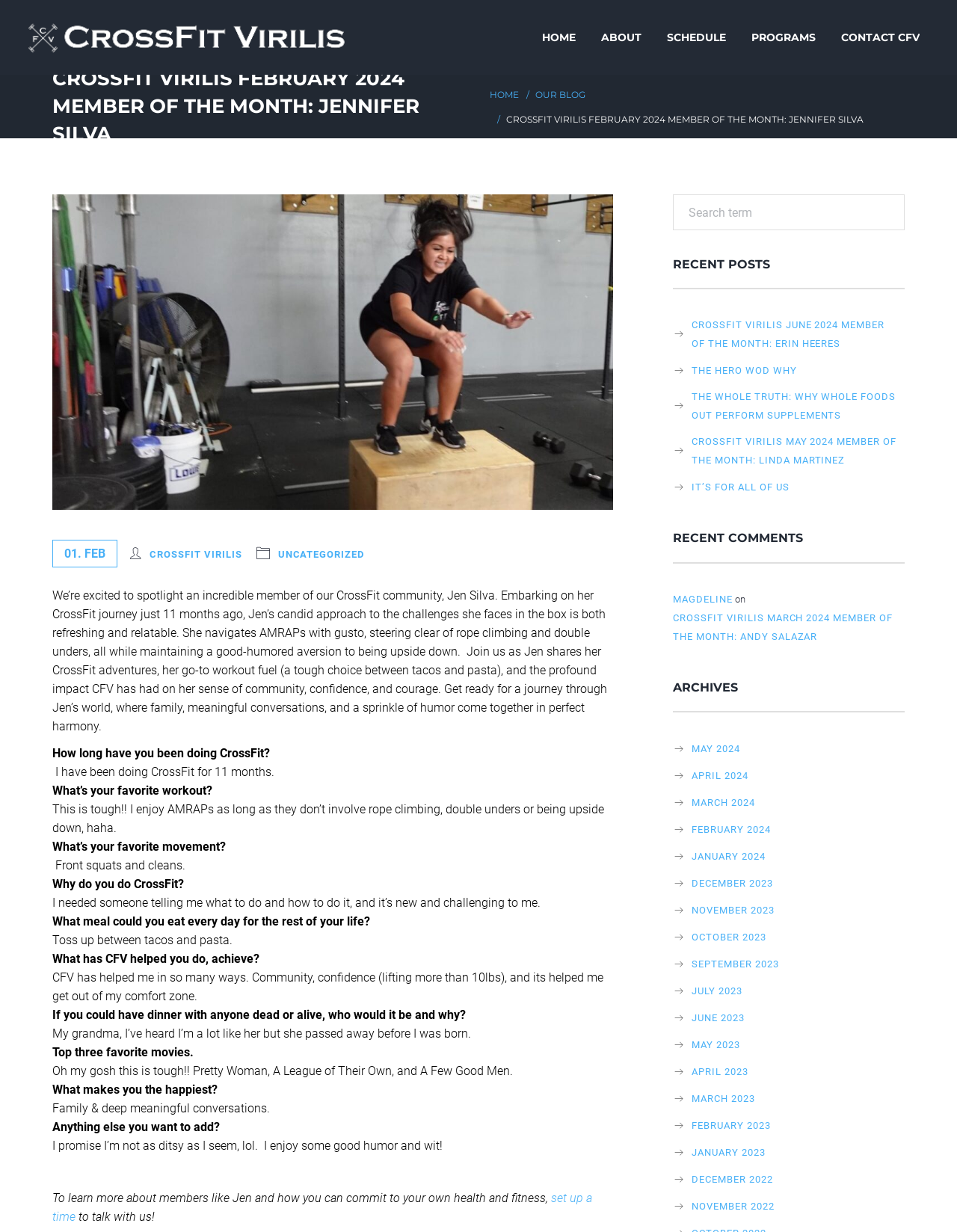Please provide a comprehensive answer to the question below using the information from the image: What is Jen's favorite workout?

The answer can be found in the text 'This is tough!! I enjoy AMRAPs as long as they don’t involve rope climbing, double unders or being upside down, haha.' which is a response to the question 'What’s your favorite workout?'